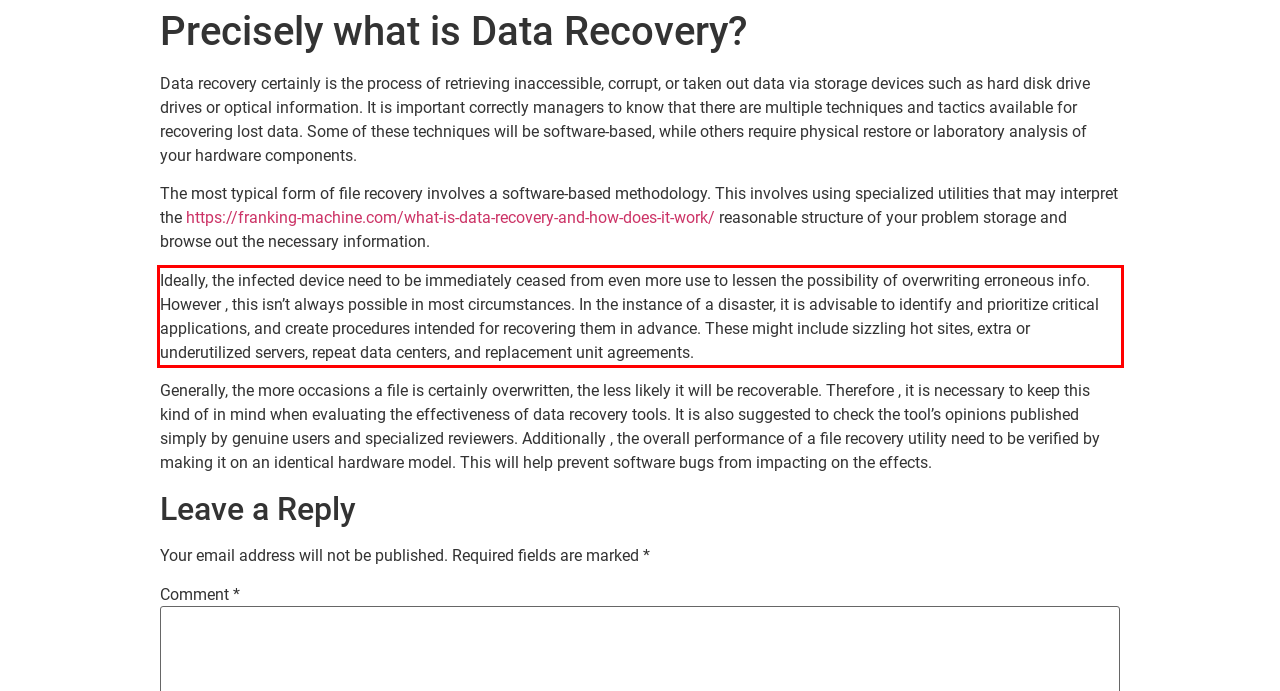Please analyze the screenshot of a webpage and extract the text content within the red bounding box using OCR.

Ideally, the infected device need to be immediately ceased from even more use to lessen the possibility of overwriting erroneous info. However , this isn’t always possible in most circumstances. In the instance of a disaster, it is advisable to identify and prioritize critical applications, and create procedures intended for recovering them in advance. These might include sizzling hot sites, extra or underutilized servers, repeat data centers, and replacement unit agreements.